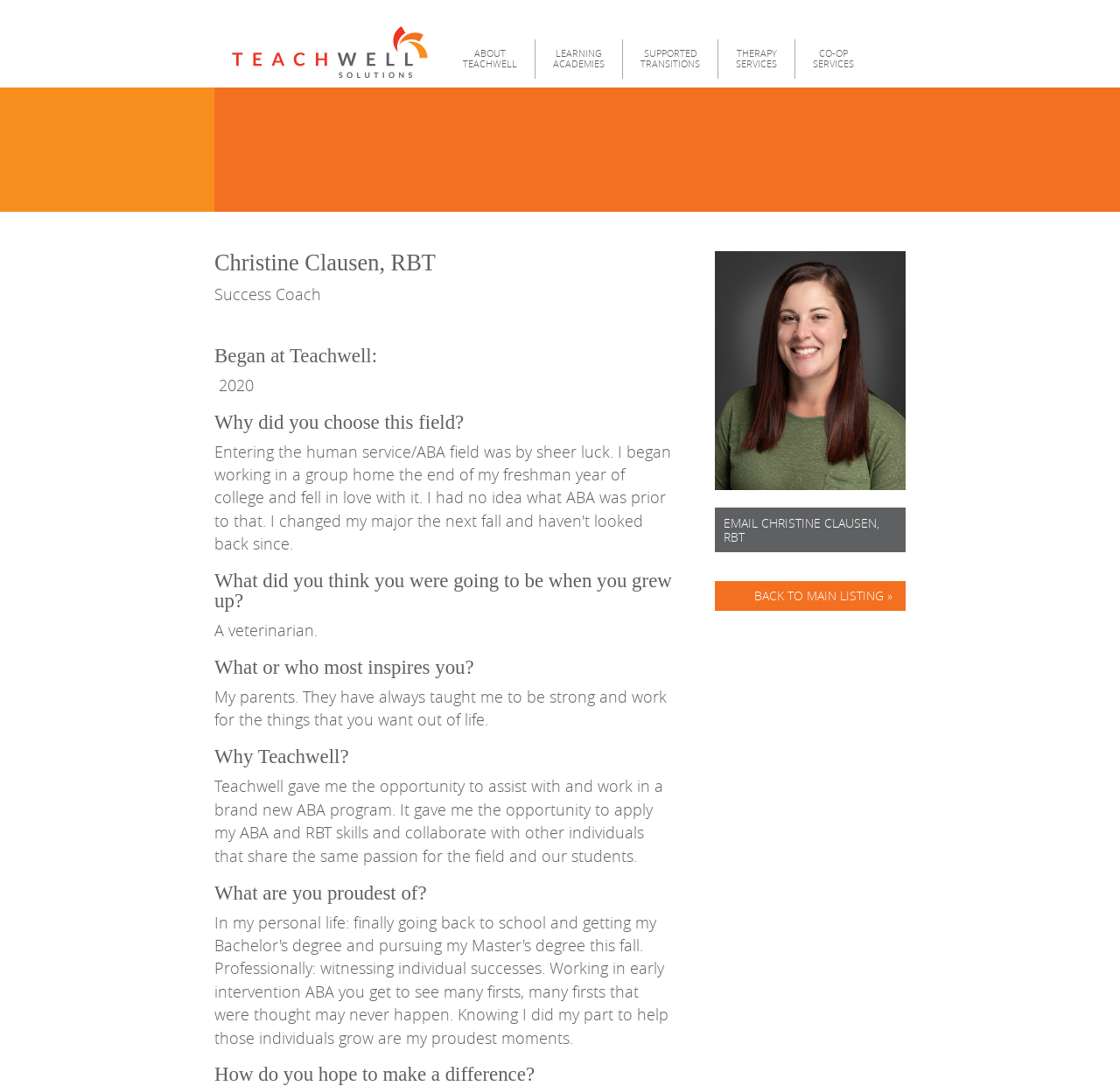Locate the bounding box coordinates of the element I should click to achieve the following instruction: "Click on BACK TO MAIN LISTING »".

[0.638, 0.535, 0.809, 0.563]